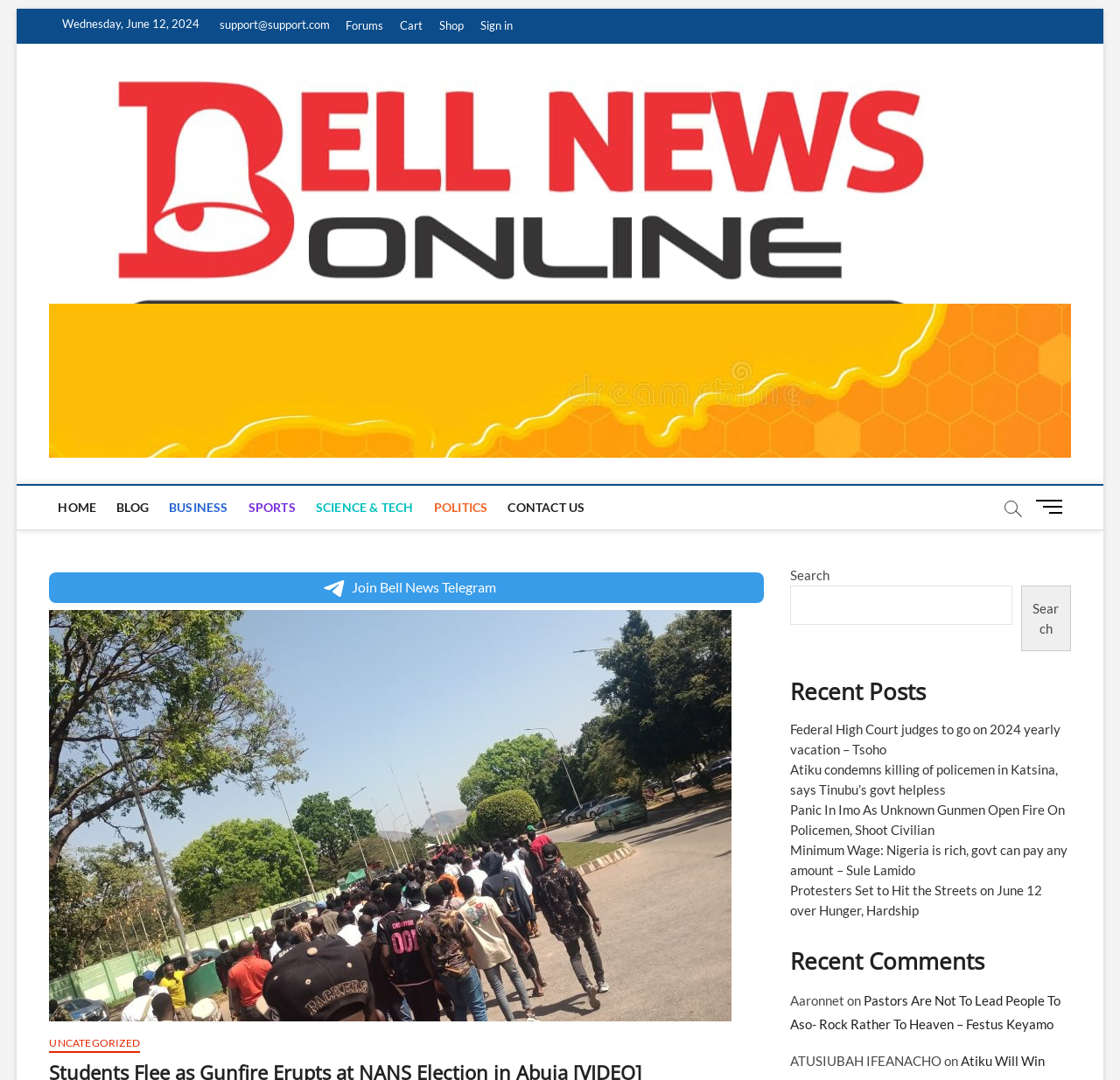Refer to the image and provide an in-depth answer to the question:
What is the date displayed on the webpage?

The date is displayed at the top of the webpage, in the format 'Wednesday, June 12, 2024', which suggests that the webpage is displaying news or articles related to that specific date.